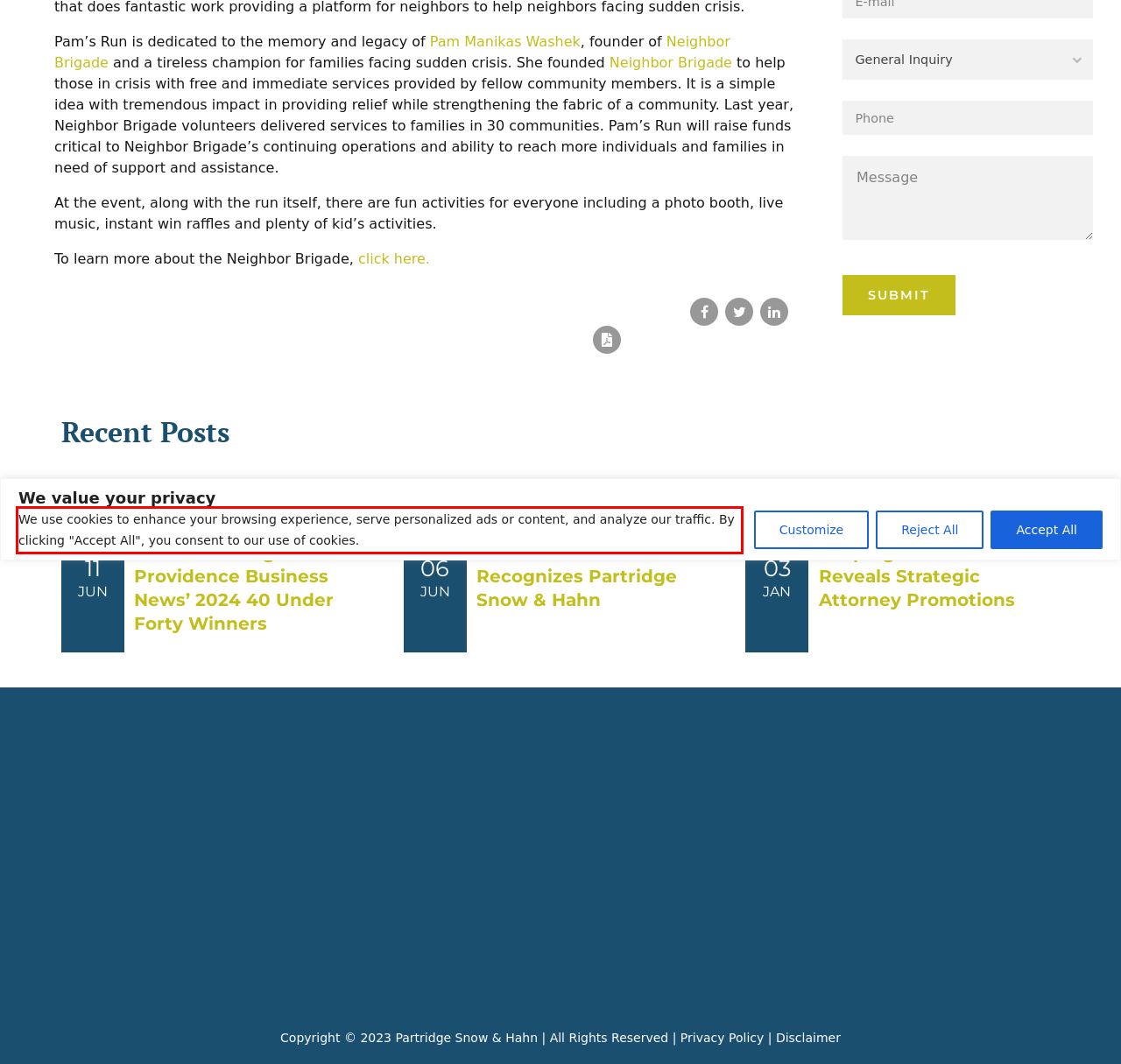You are looking at a screenshot of a webpage with a red rectangle bounding box. Use OCR to identify and extract the text content found inside this red bounding box.

We use cookies to enhance your browsing experience, serve personalized ads or content, and analyze our traffic. By clicking "Accept All", you consent to our use of cookies.